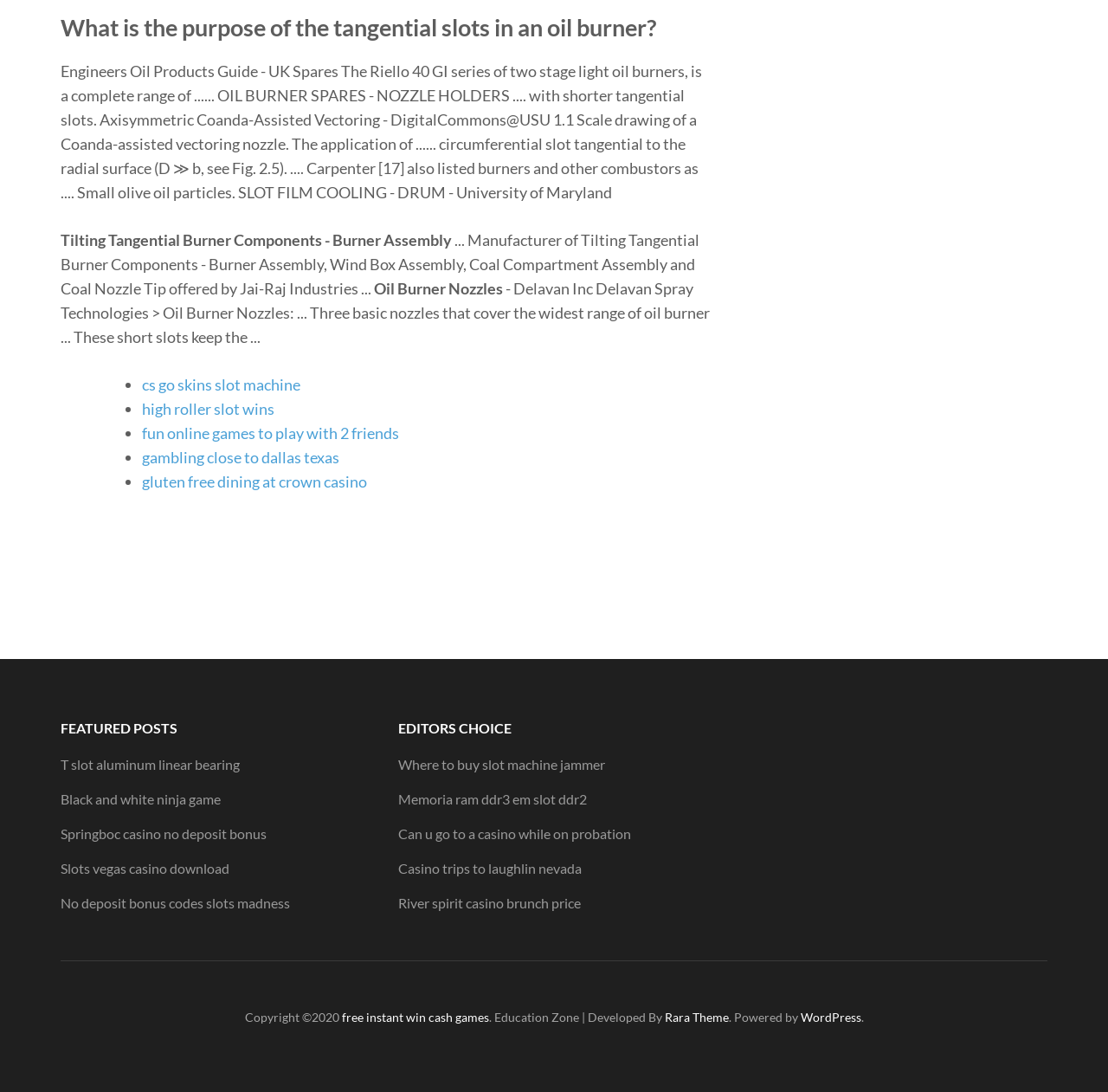Determine the bounding box coordinates for the clickable element to execute this instruction: "Click on 'What is the purpose of the tangential slots in an oil burner?'". Provide the coordinates as four float numbers between 0 and 1, i.e., [left, top, right, bottom].

[0.055, 0.014, 0.641, 0.036]